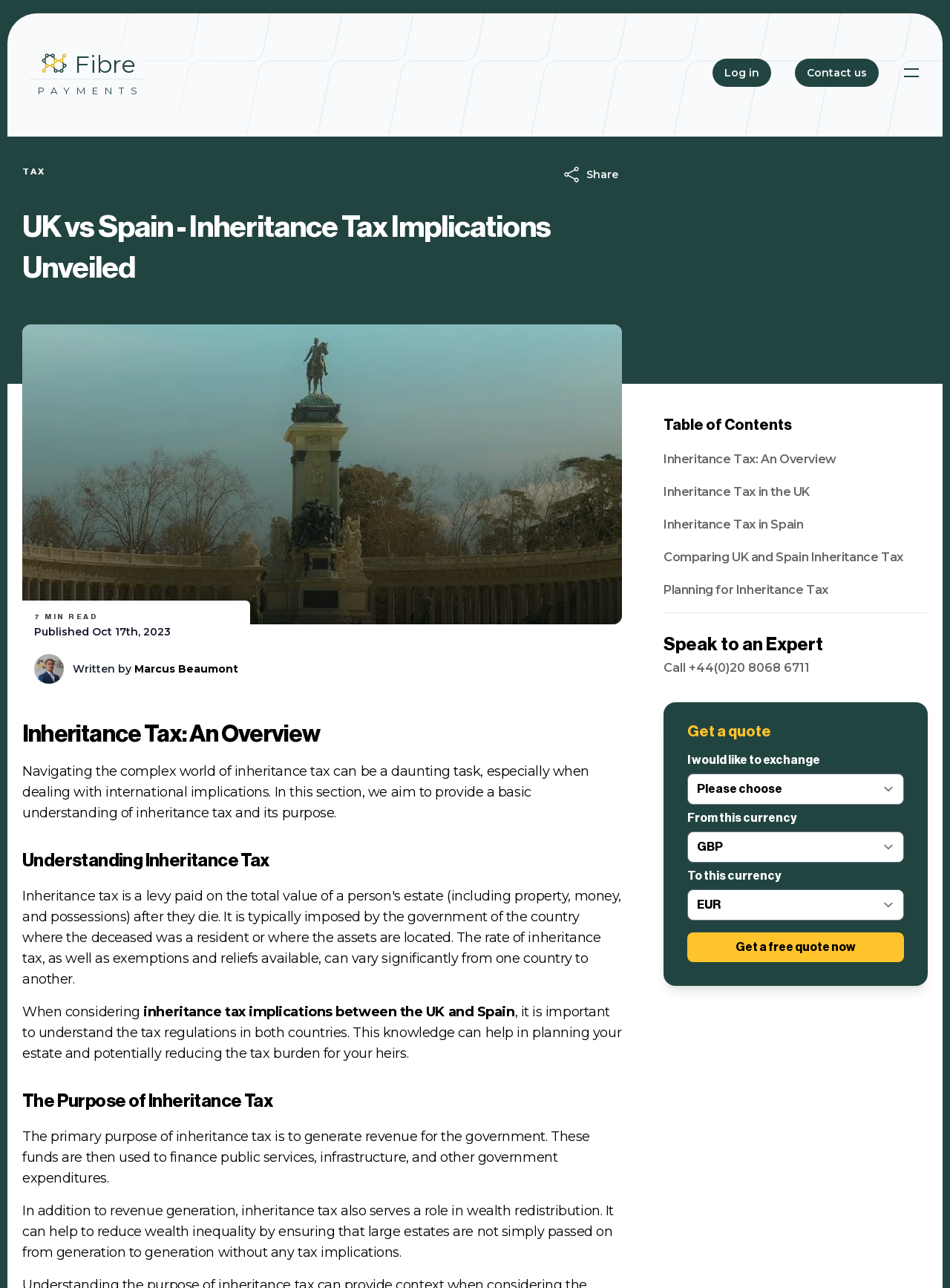Determine the bounding box coordinates of the clickable region to execute the instruction: "Subscribe to the newsletter". The coordinates should be four float numbers between 0 and 1, denoted as [left, top, right, bottom].

None